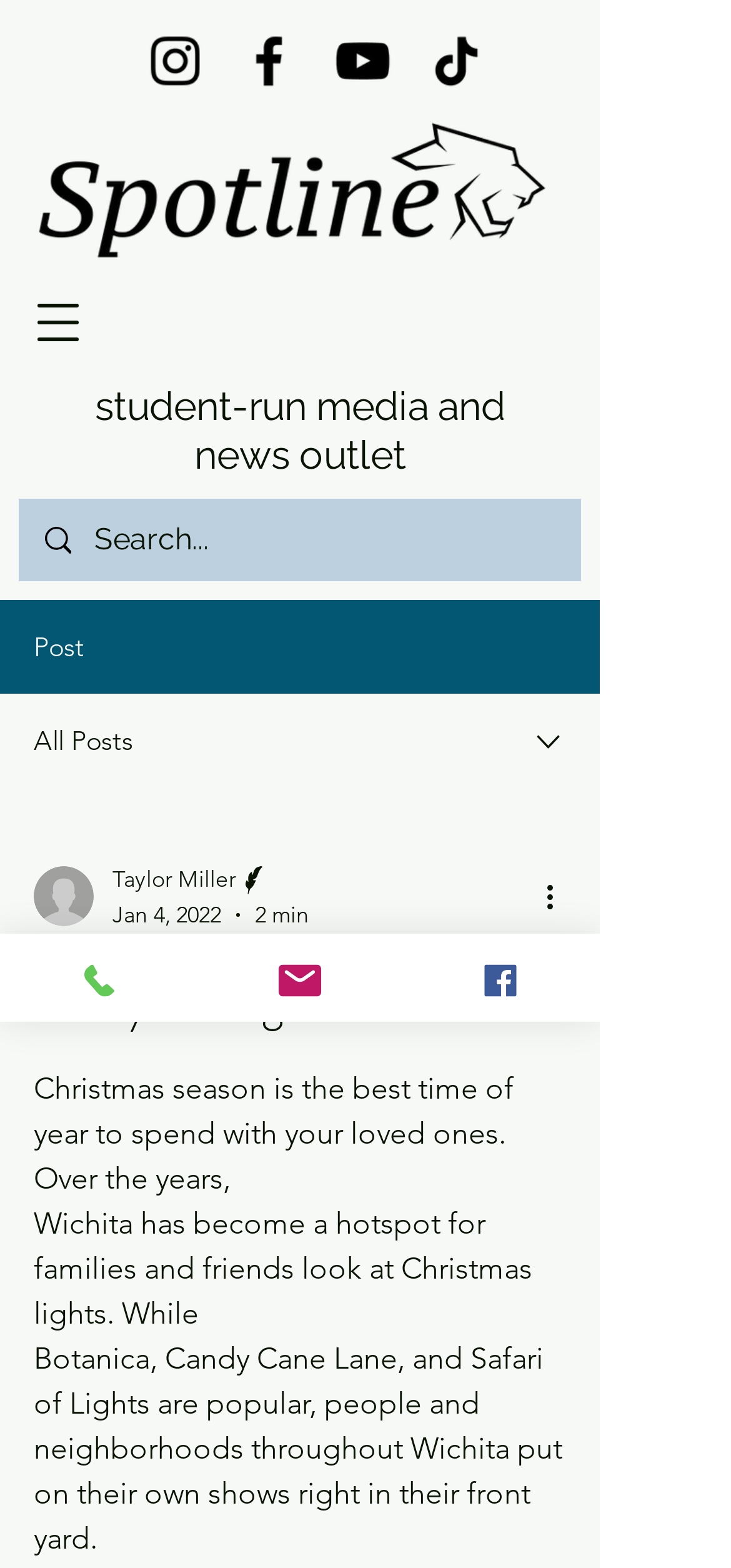Use a single word or phrase to answer the question: 
How many social media links are there?

4